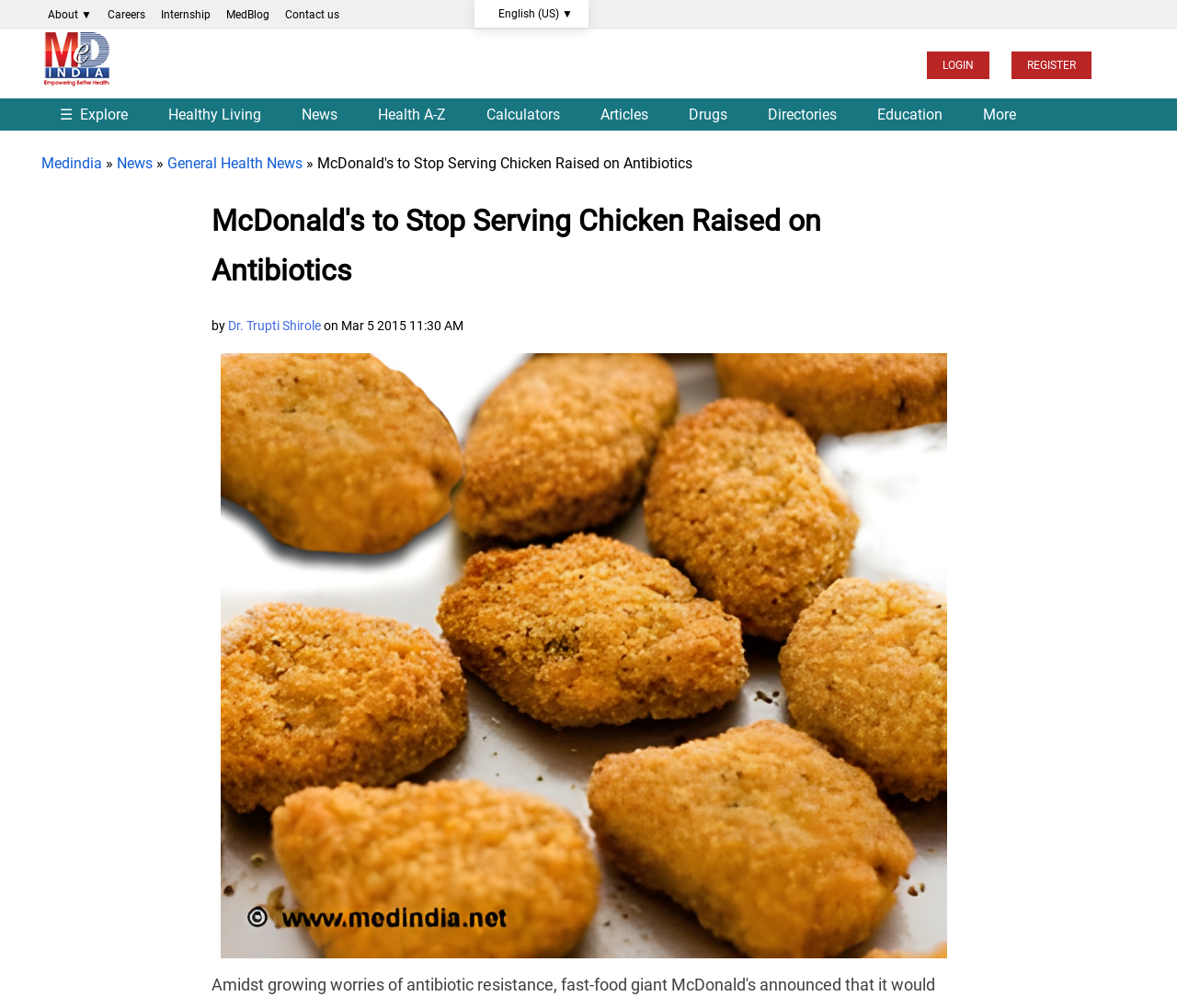Determine the bounding box coordinates of the clickable area required to perform the following instruction: "Select English (US)". The coordinates should be represented as four float numbers between 0 and 1: [left, top, right, bottom].

[0.418, 0.0, 0.492, 0.027]